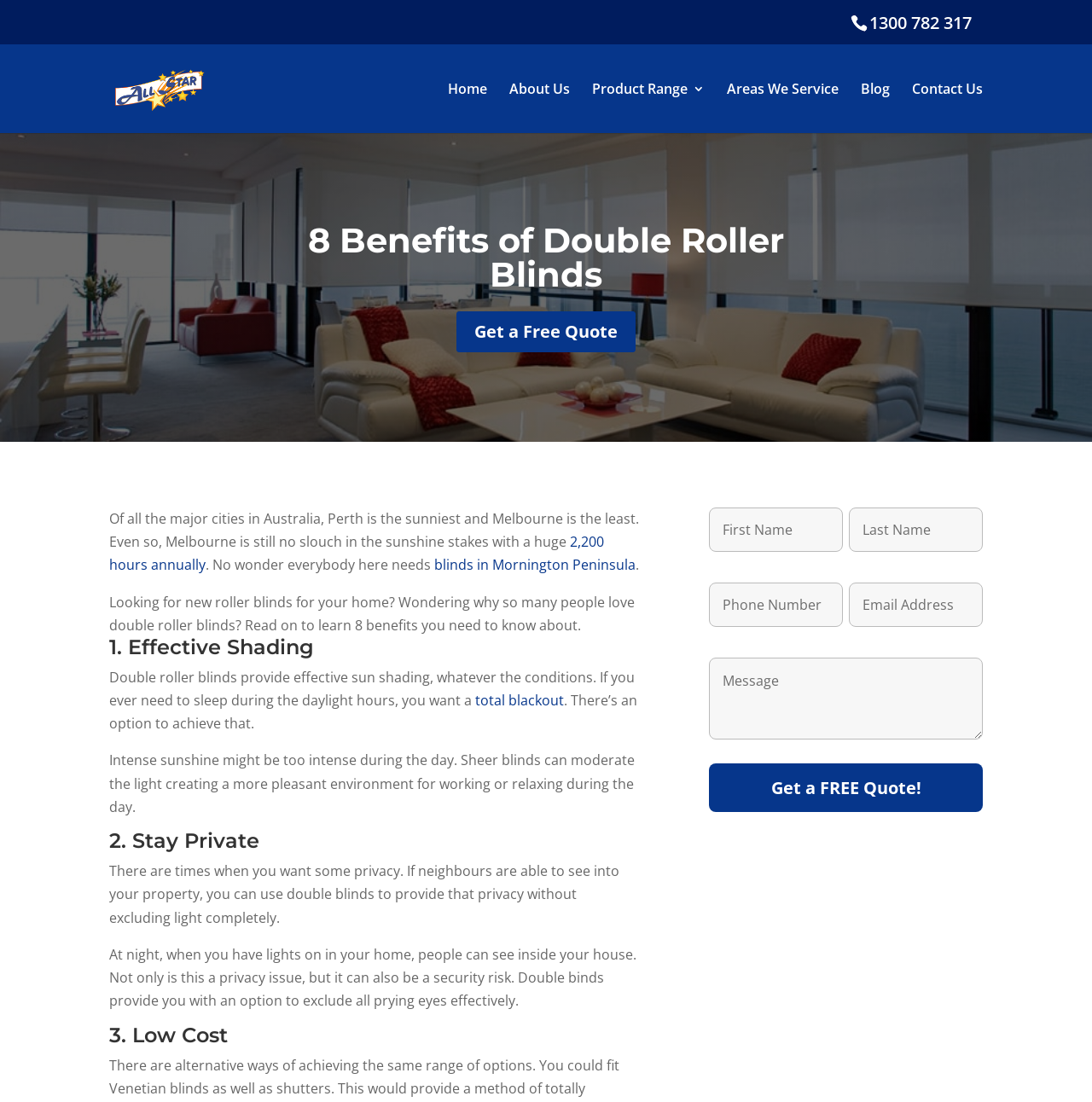Offer an in-depth caption of the entire webpage.

This webpage is about double roller blinds, specifically highlighting their benefits. At the top, there is a phone number "1300 782 317" and a logo of "All Star Blinds" with a link to the company's homepage. Below the logo, there is a navigation menu with links to "Home", "About Us", "Product Range 3", "Areas We Service", "Blog", and "Contact Us".

The main content of the webpage starts with a heading "8 Benefits of Double Roller Blinds" followed by a call-to-action link "Get a Free Quote". The article then discusses the benefits of double roller blinds, divided into sections with headings such as "1. Effective Shading", "2. Stay Private", and "3. Low Cost". Each section has a brief description of the benefit, with some sections containing links to related topics.

On the right side of the webpage, there is a form to request a free quote, with fields for "First Name", "Last Name", "Phone Number", "Email Address", and "Message". The form has a "Get a FREE Quote!" button at the bottom.

Overall, the webpage is informative, providing details about the benefits of double roller blinds, and also allows users to request a free quote for their needs.